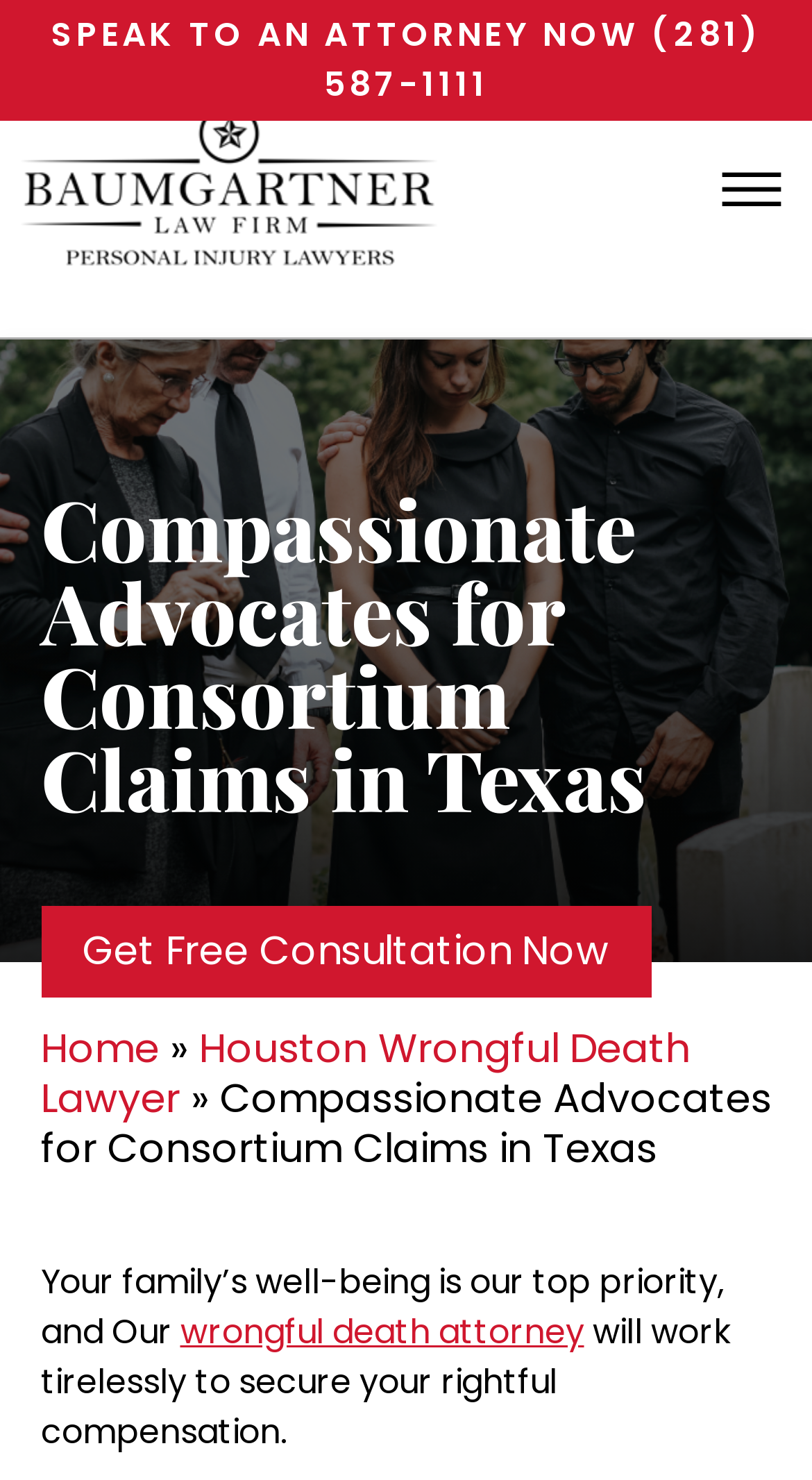Locate the bounding box coordinates of the area where you should click to accomplish the instruction: "Contact the law firm".

[0.064, 0.54, 0.249, 0.568]